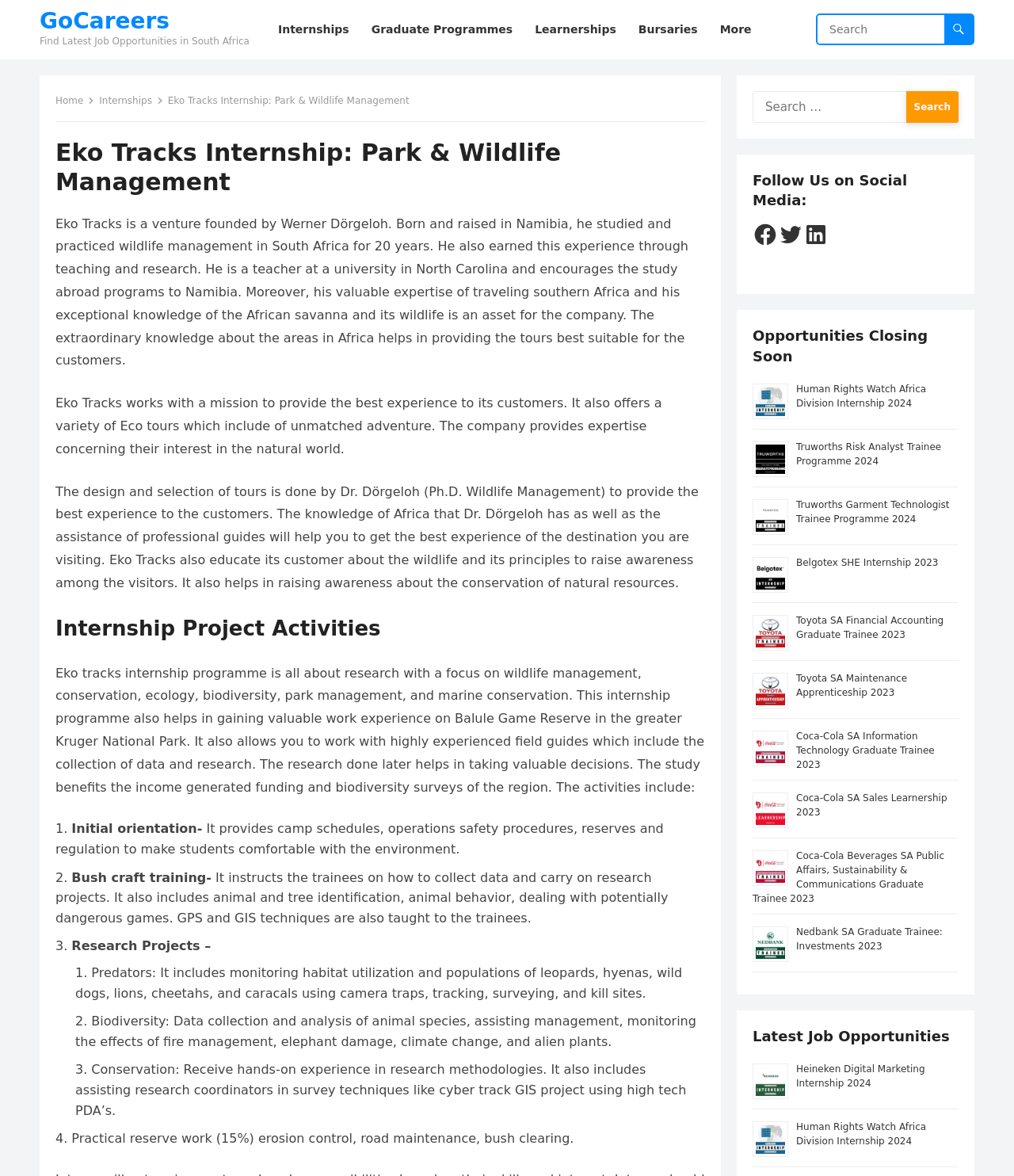What is the name of the internship programme?
Provide a detailed and extensive answer to the question.

The name of the internship programme is mentioned in the heading 'Eko Tracks Internship: Park & Wildlife Management' which is located at the top of the webpage.